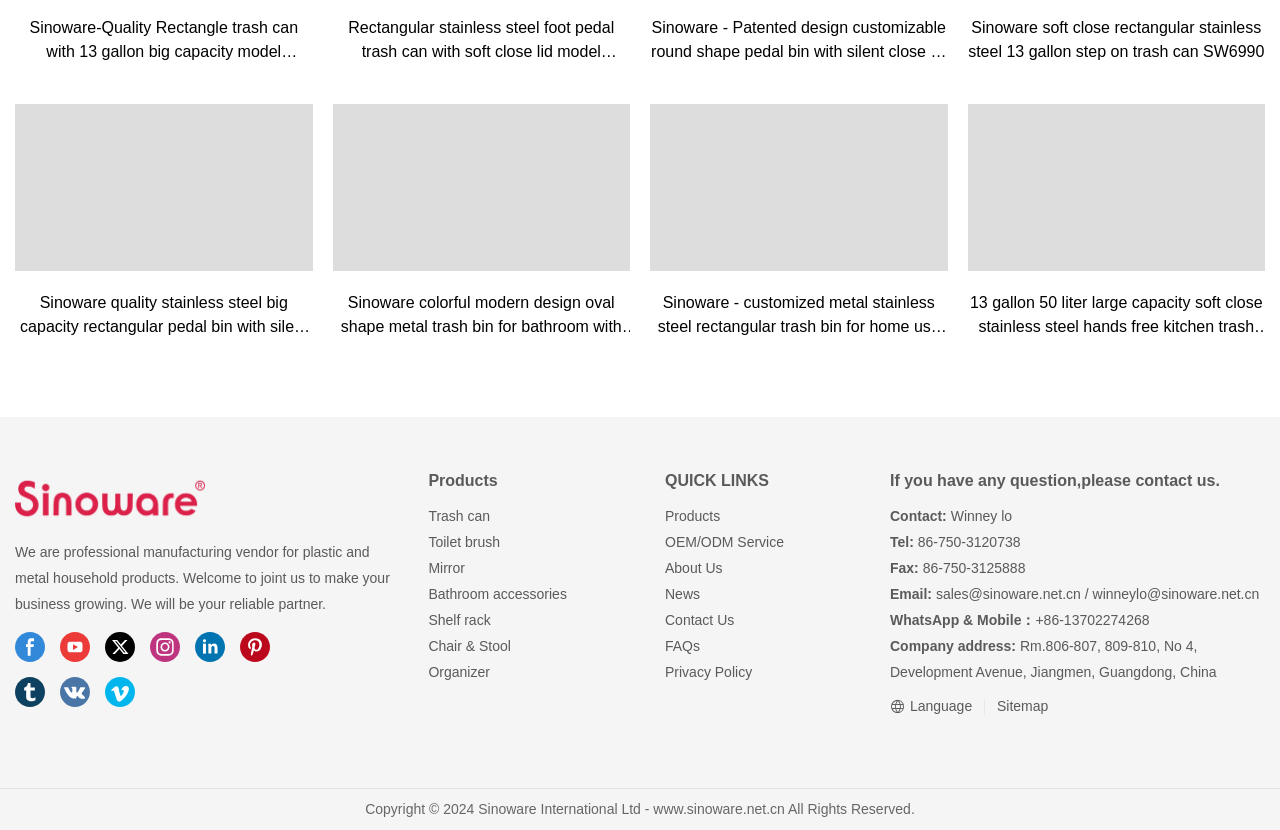Find the bounding box coordinates of the clickable area that will achieve the following instruction: "Check the company address".

[0.695, 0.768, 0.951, 0.819]